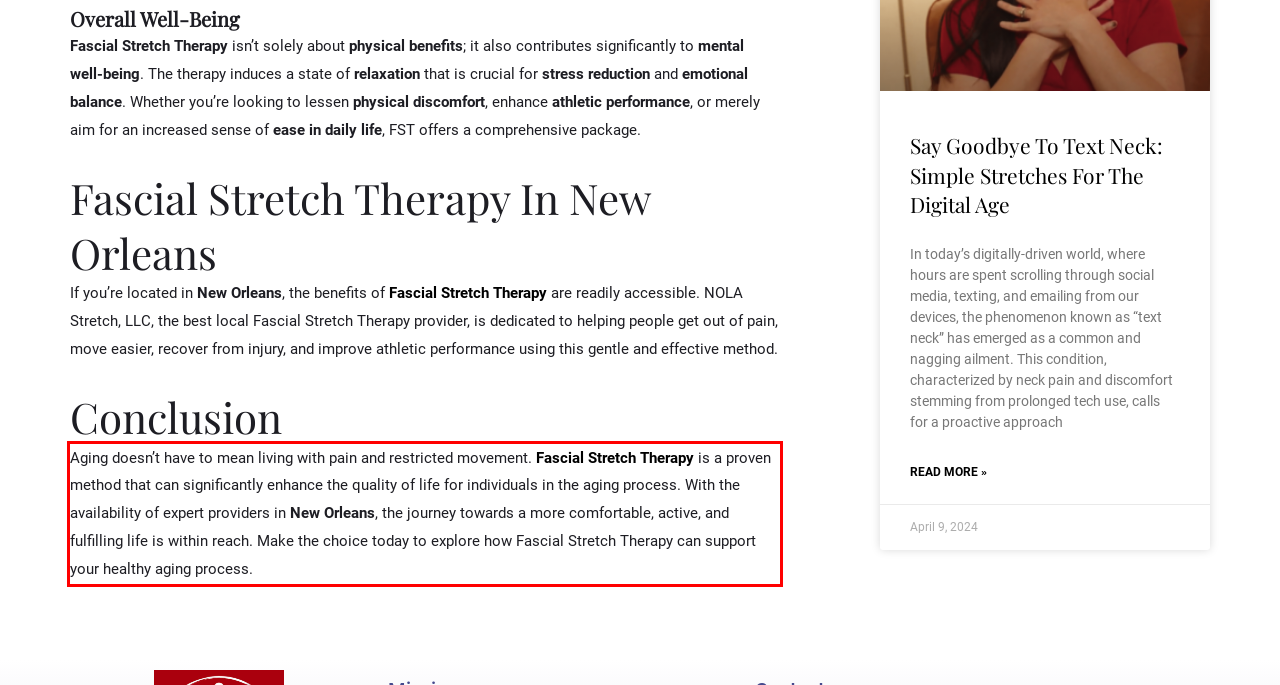With the provided screenshot of a webpage, locate the red bounding box and perform OCR to extract the text content inside it.

Aging doesn’t have to mean living with pain and restricted movement. Fascial Stretch Therapy is a proven method that can significantly enhance the quality of life for individuals in the aging process. With the availability of expert providers in New Orleans, the journey towards a more comfortable, active, and fulfilling life is within reach. Make the choice today to explore how Fascial Stretch Therapy can support your healthy aging process.